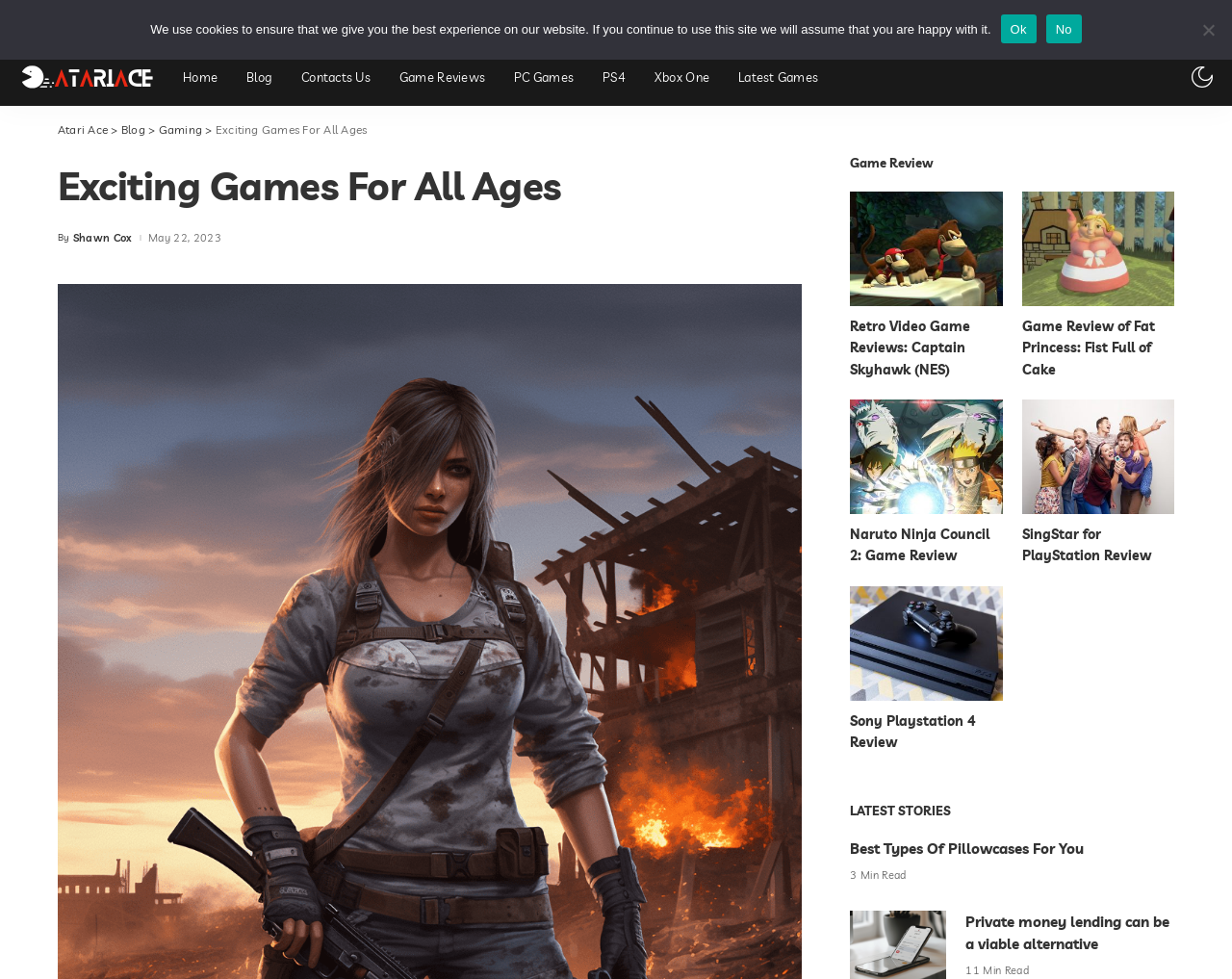Use the details in the image to answer the question thoroughly: 
What is the name of the author of the first game review?

The author of the first game review is Shawn Cox, as indicated by the 'Posted by' section.